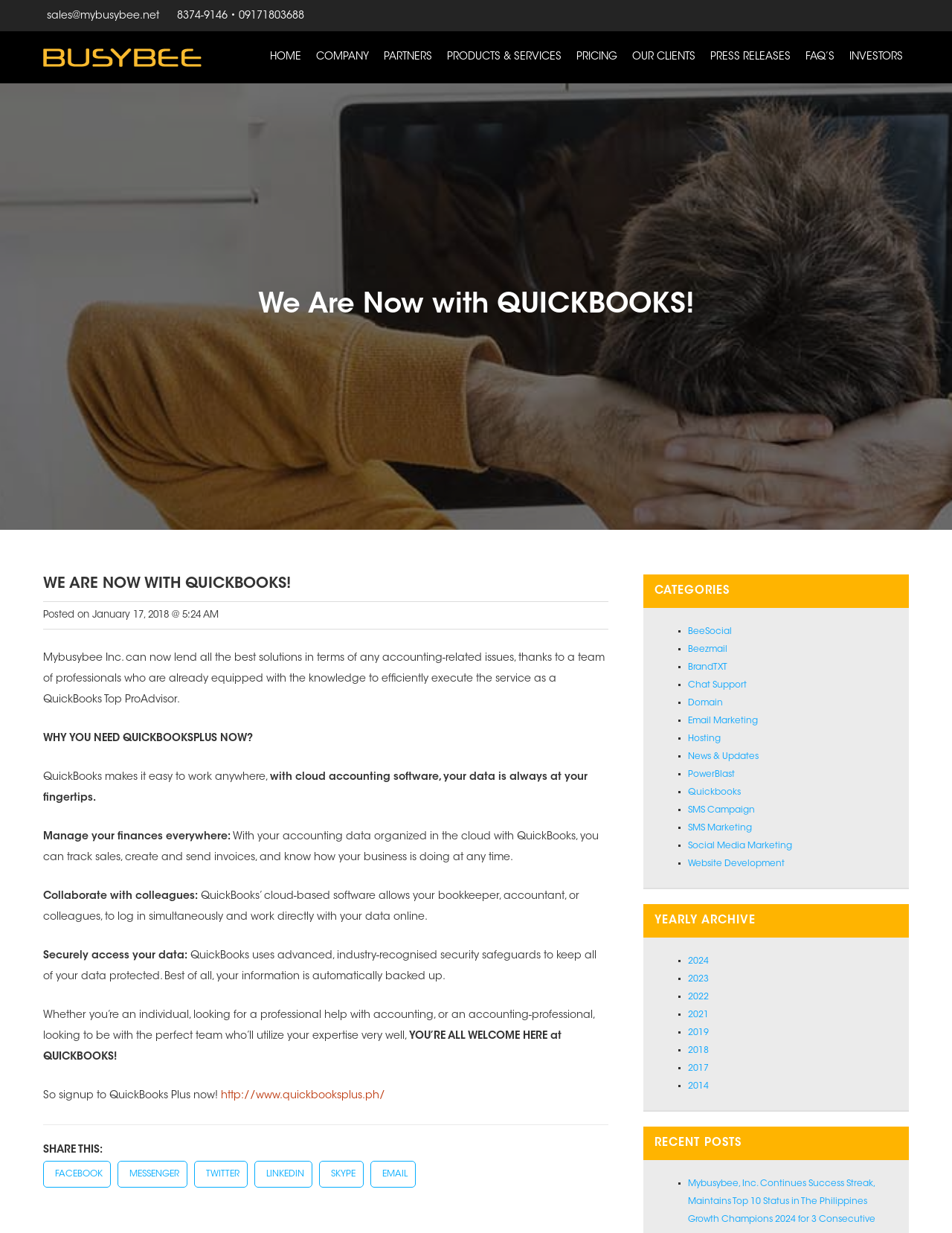Please mark the bounding box coordinates of the area that should be clicked to carry out the instruction: "View products and services".

[0.463, 0.025, 0.596, 0.068]